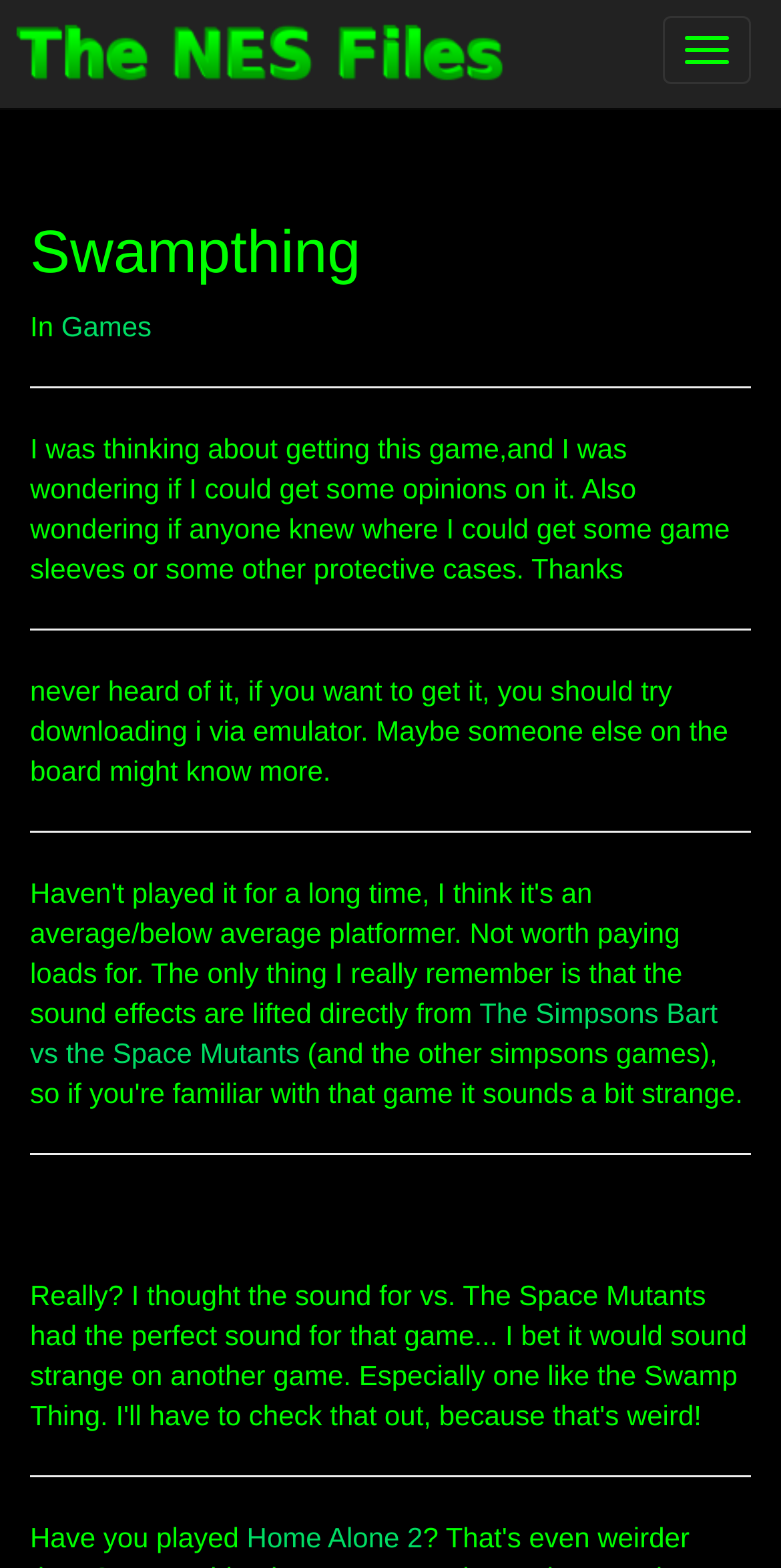Using the given description, provide the bounding box coordinates formatted as (top-left x, top-left y, bottom-right x, bottom-right y), with all values being floating point numbers between 0 and 1. Description: Home Alone 2

[0.316, 0.97, 0.541, 0.991]